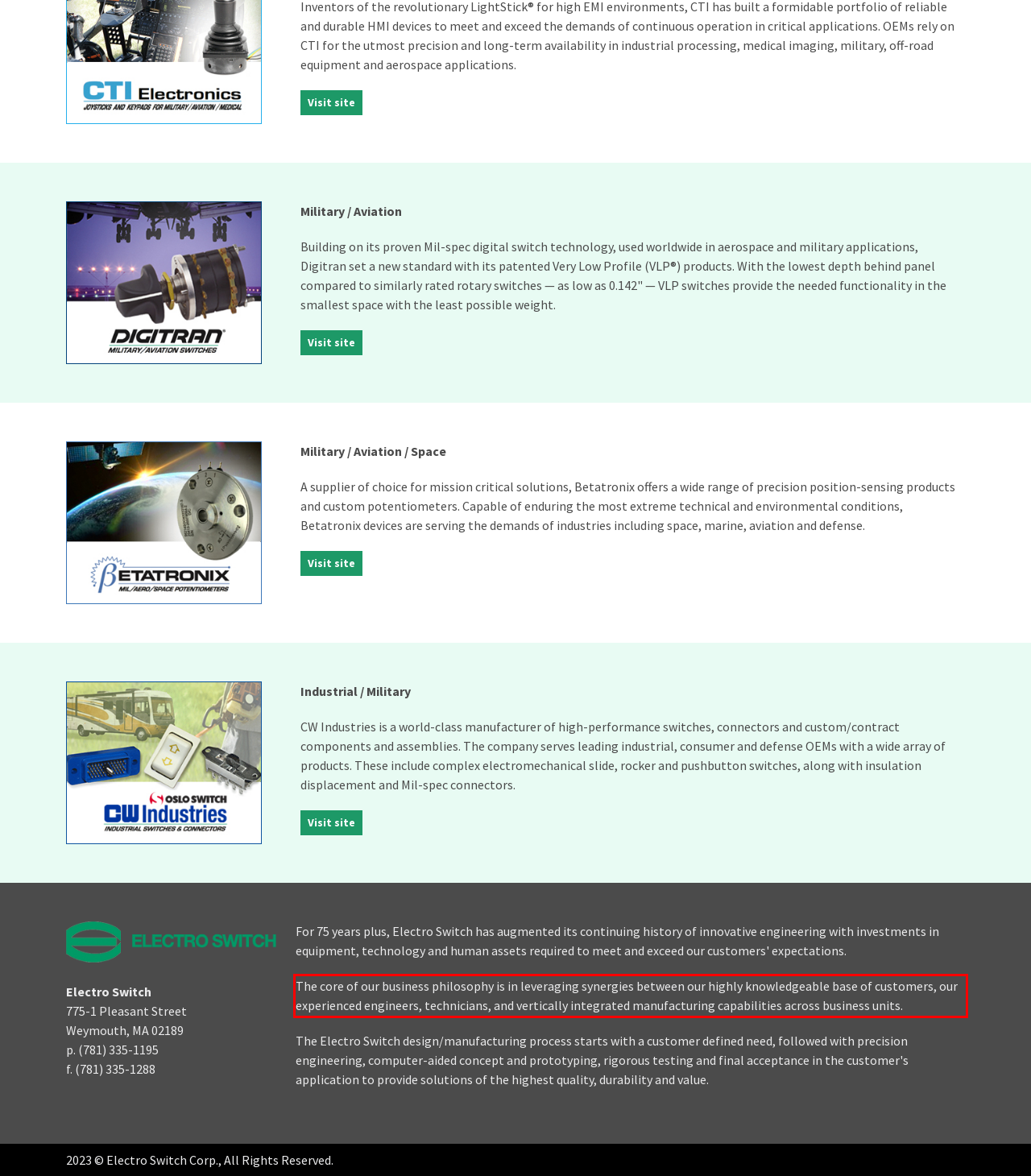With the given screenshot of a webpage, locate the red rectangle bounding box and extract the text content using OCR.

The core of our business philosophy is in leveraging synergies between our highly knowledgeable base of customers, our experienced engineers, technicians, and vertically integrated manufacturing capabilities across business units.